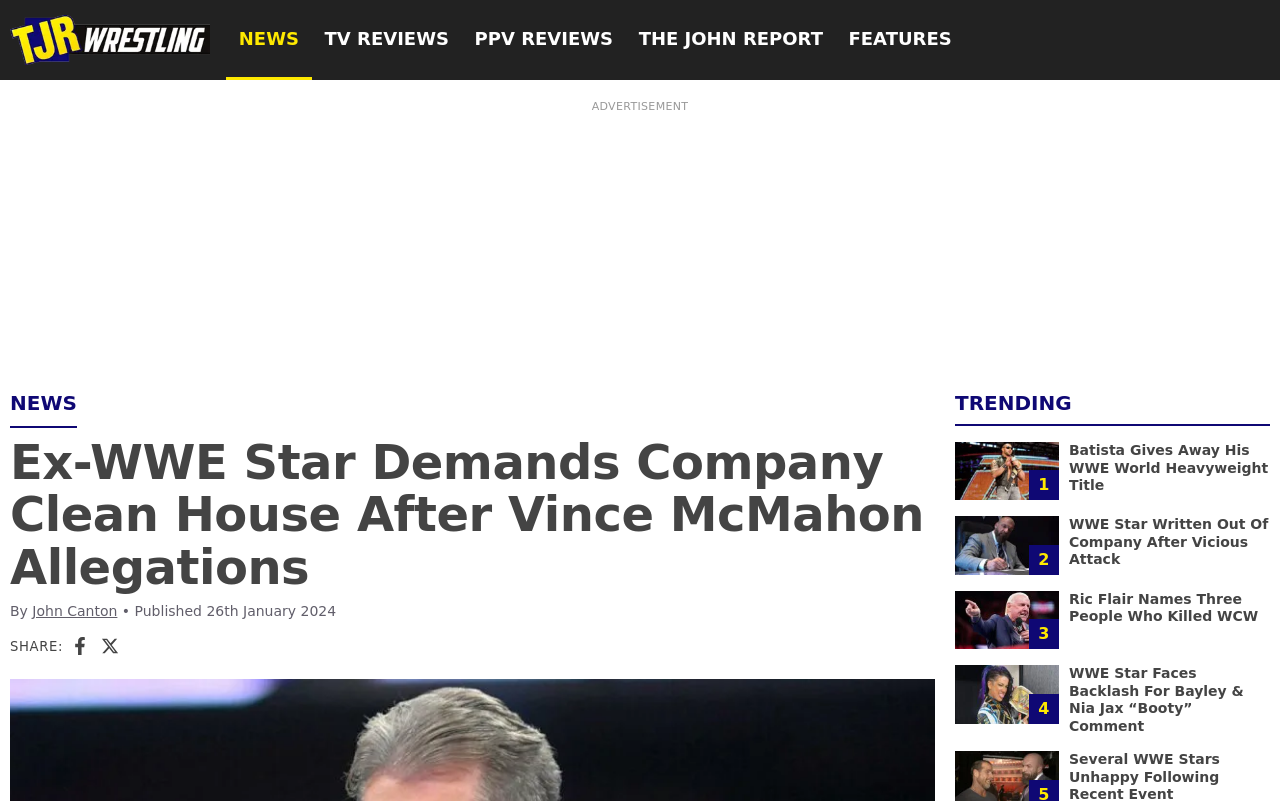Please locate the UI element described by "parent_node: NEWS aria-label="TJR Wrestling"" and provide its bounding box coordinates.

[0.008, 0.018, 0.164, 0.082]